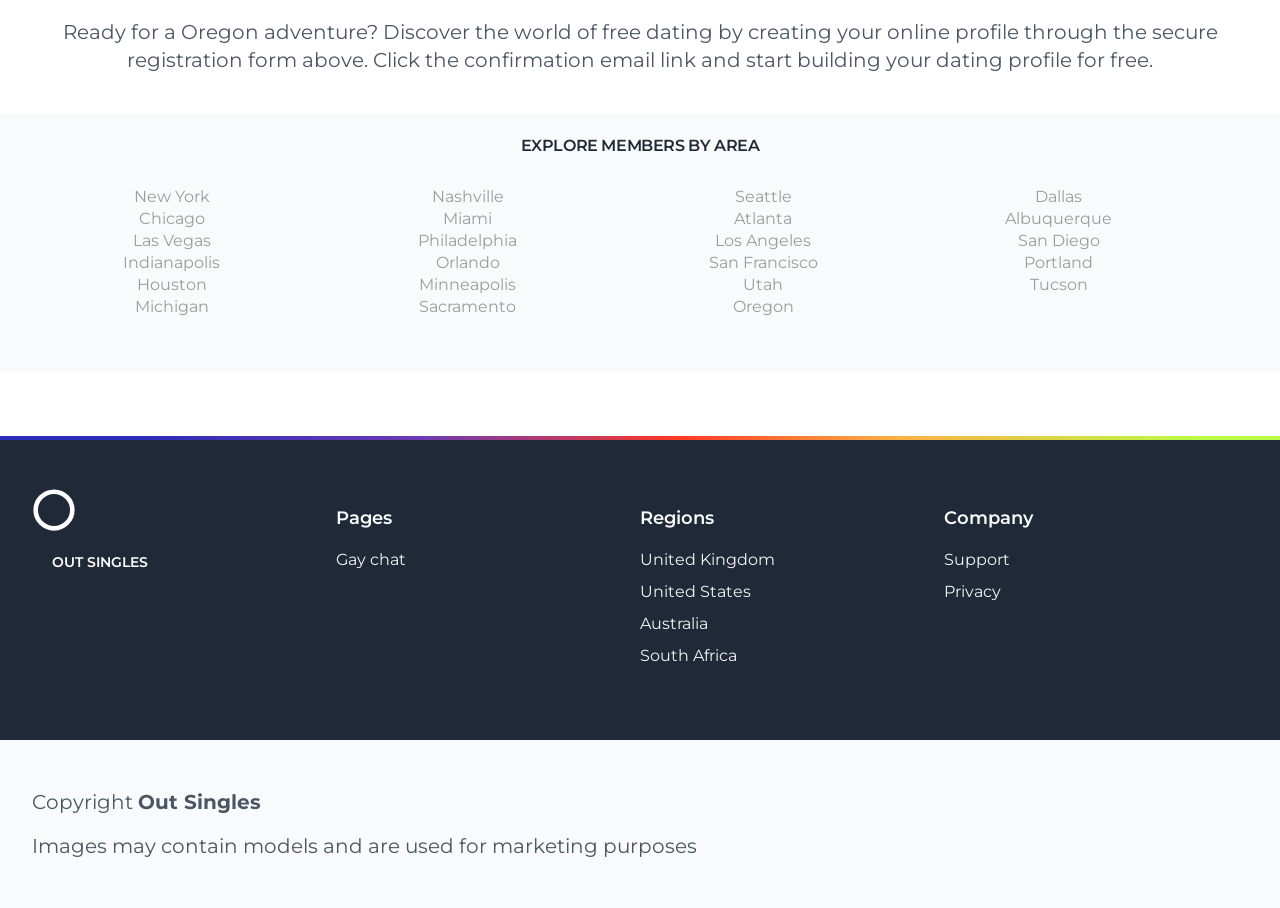Locate the bounding box coordinates of the clickable element to fulfill the following instruction: "Click the link to access Gay chat". Provide the coordinates as four float numbers between 0 and 1 in the format [left, top, right, bottom].

[0.262, 0.606, 0.317, 0.627]